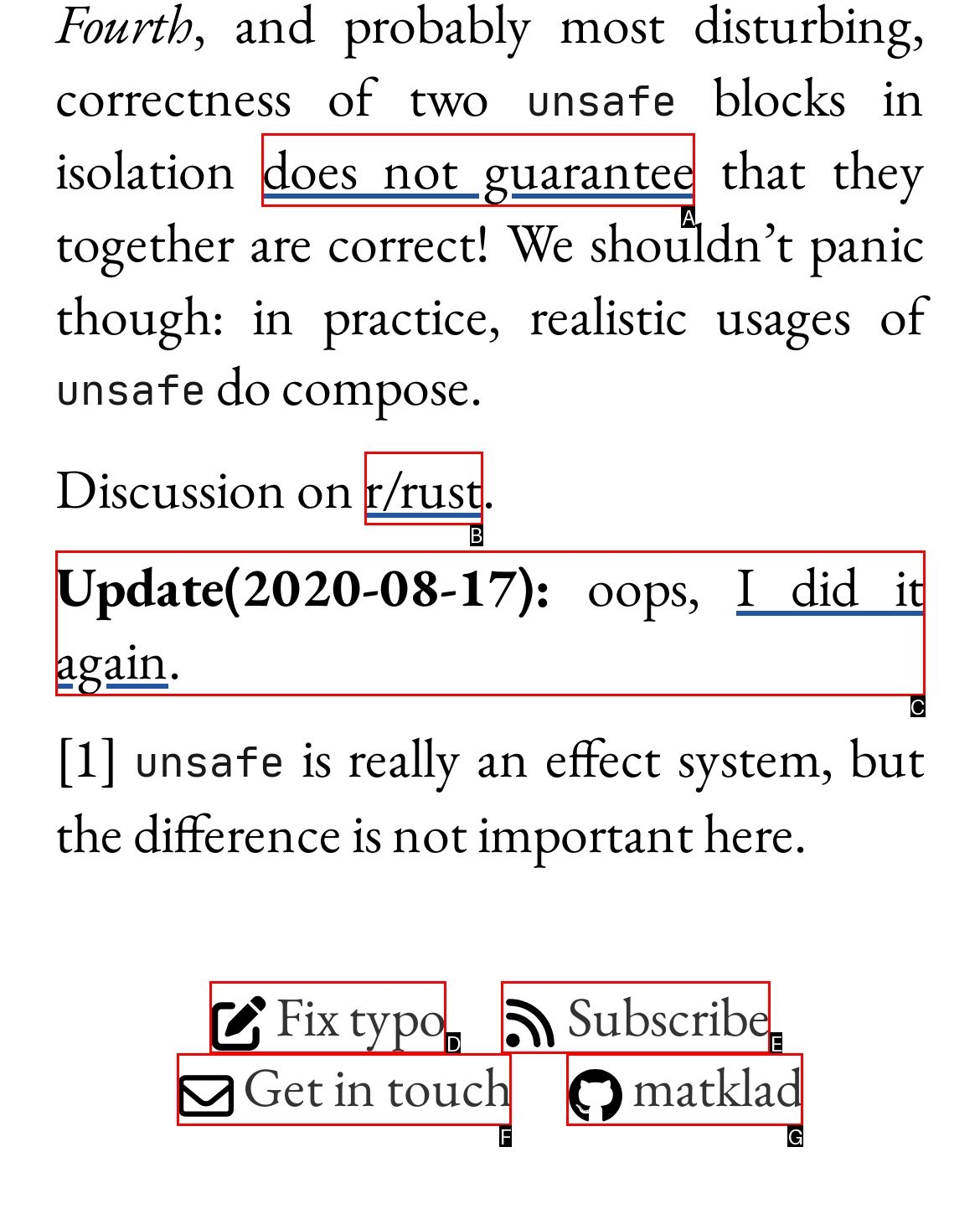From the given choices, identify the element that matches: Fix typo
Answer with the letter of the selected option.

D